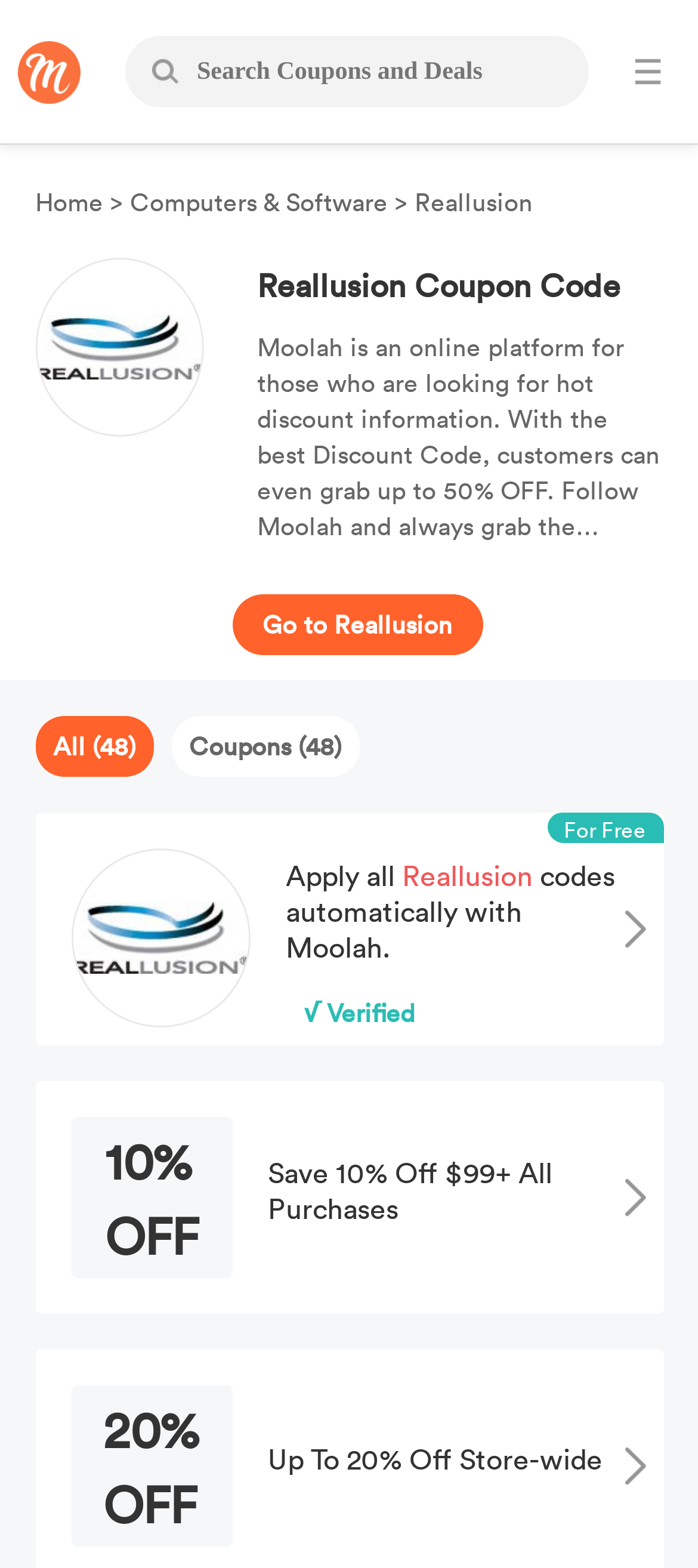Answer the question with a single word or phrase: 
What is the maximum discount offered?

50% OFF